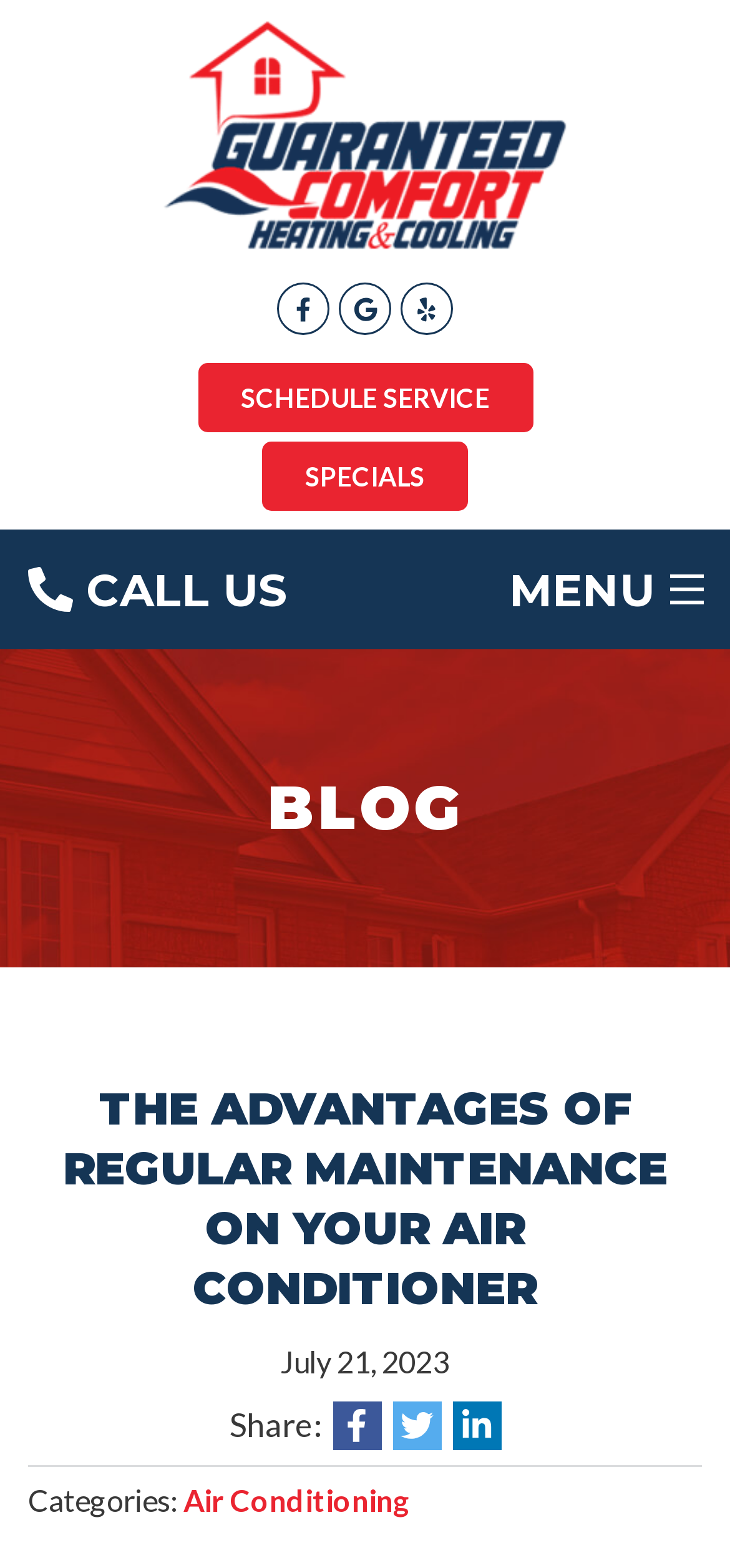Pinpoint the bounding box coordinates of the area that should be clicked to complete the following instruction: "Explore popular stores in Spain". The coordinates must be given as four float numbers between 0 and 1, i.e., [left, top, right, bottom].

None